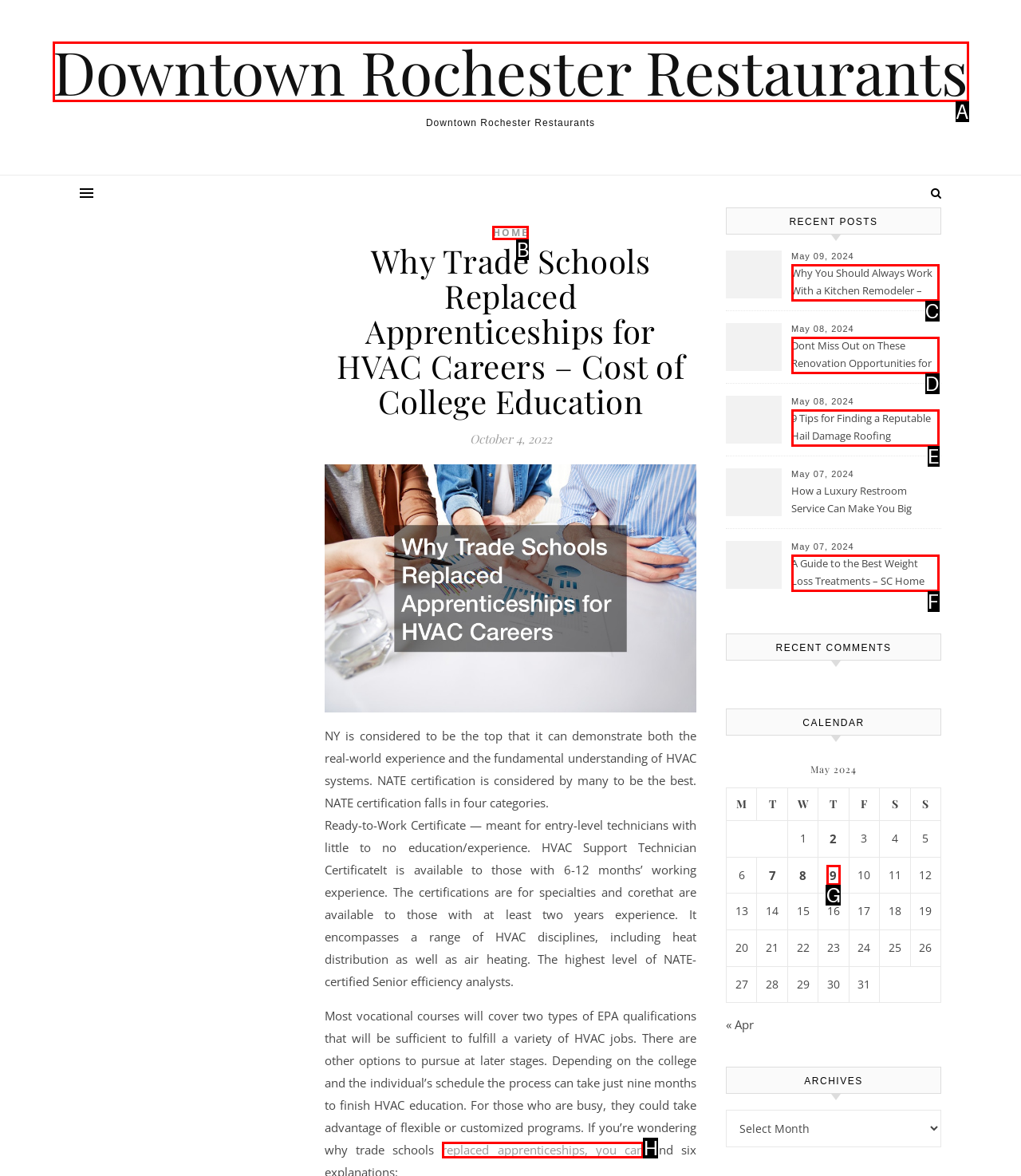Find the option that best fits the description: Downtown Rochester Restaurants. Answer with the letter of the option.

A